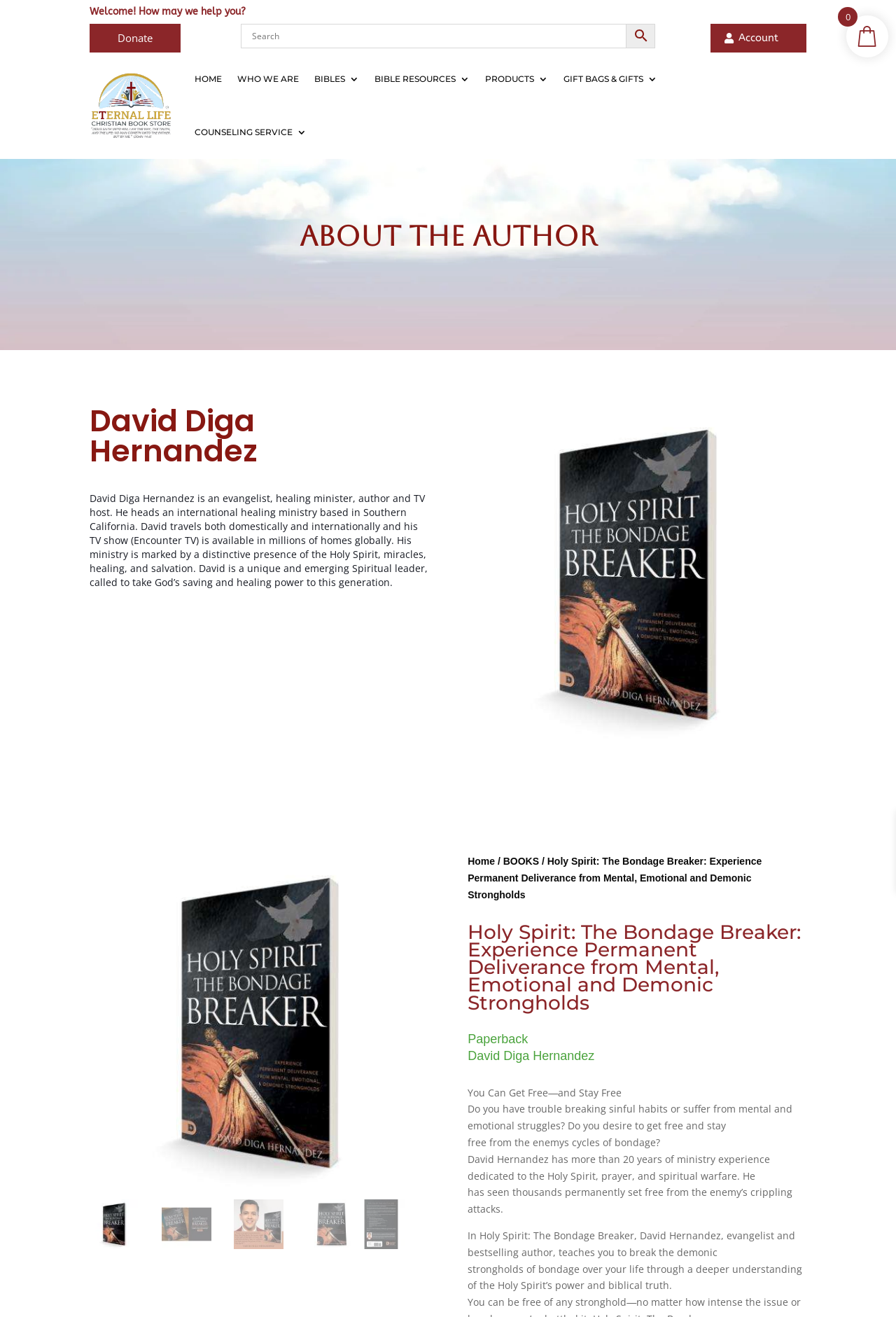Please find and report the bounding box coordinates of the element to click in order to perform the following action: "Search for a book". The coordinates should be expressed as four float numbers between 0 and 1, in the format [left, top, right, bottom].

[0.269, 0.018, 0.731, 0.037]